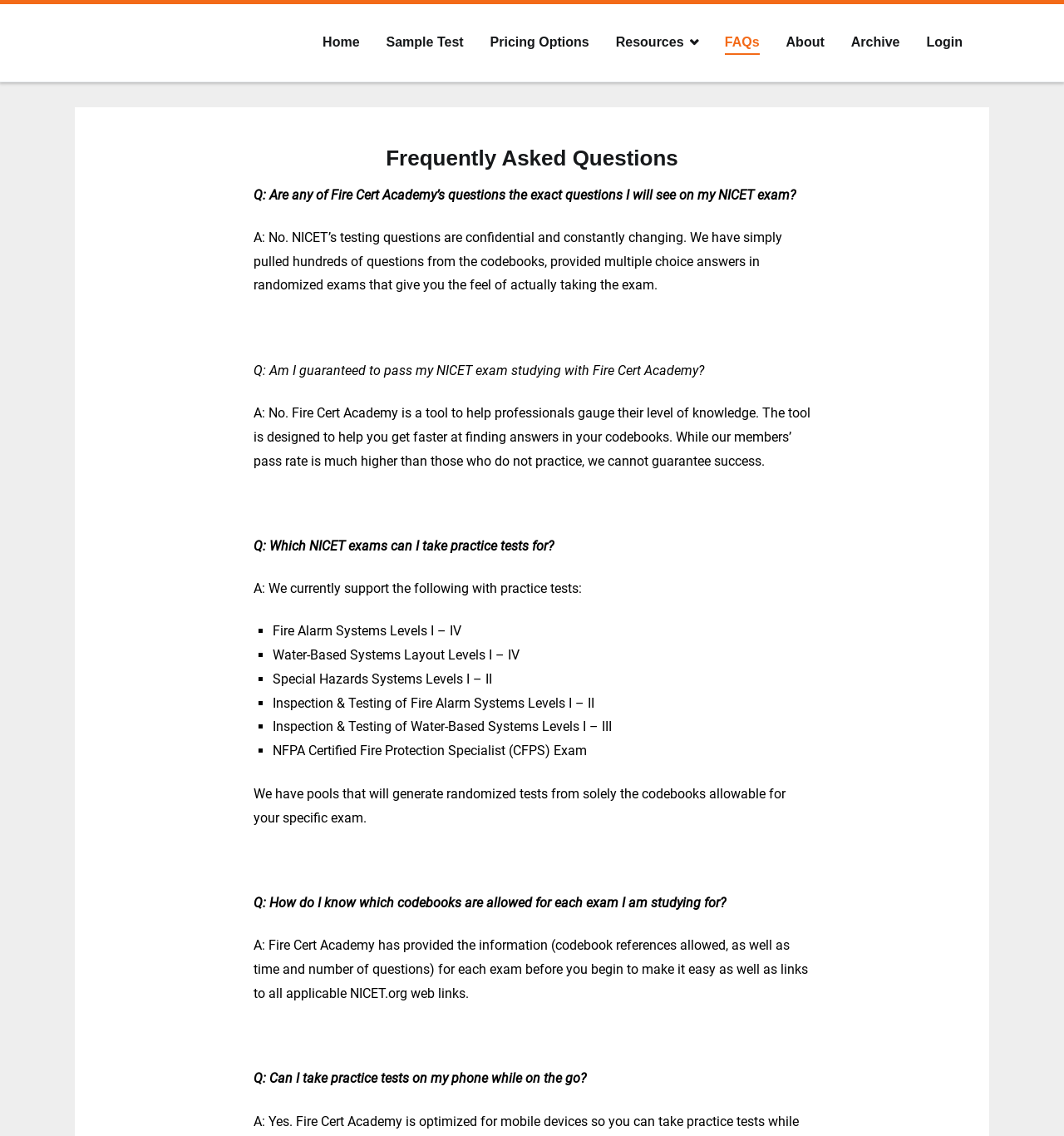Give a one-word or short phrase answer to this question: 
Are the questions in Fire Cert Academy's practice tests the same as those in the NICET exam?

No